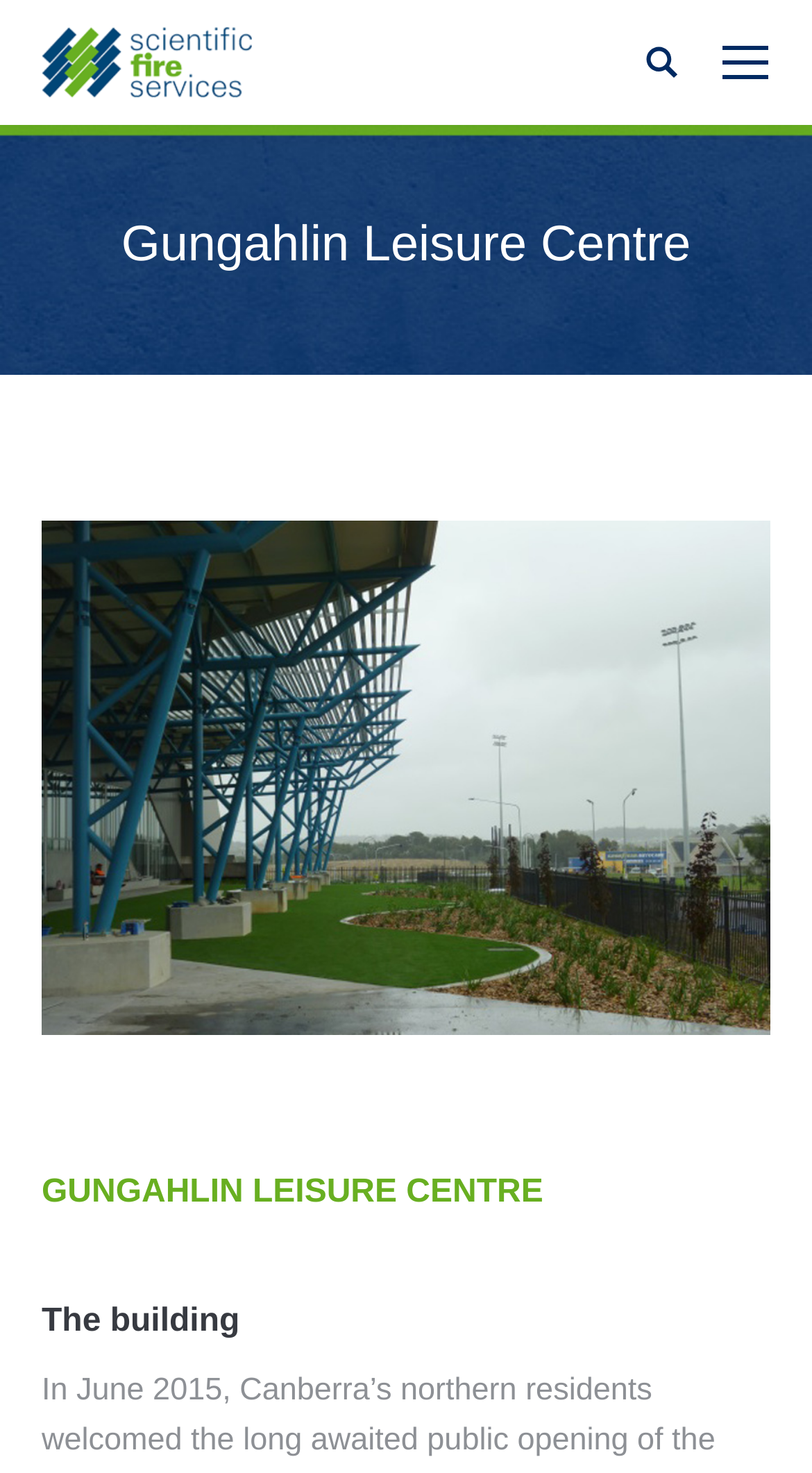What is the location of the project?
Please provide a single word or phrase answer based on the image.

Gungahlin, ACT, Australia